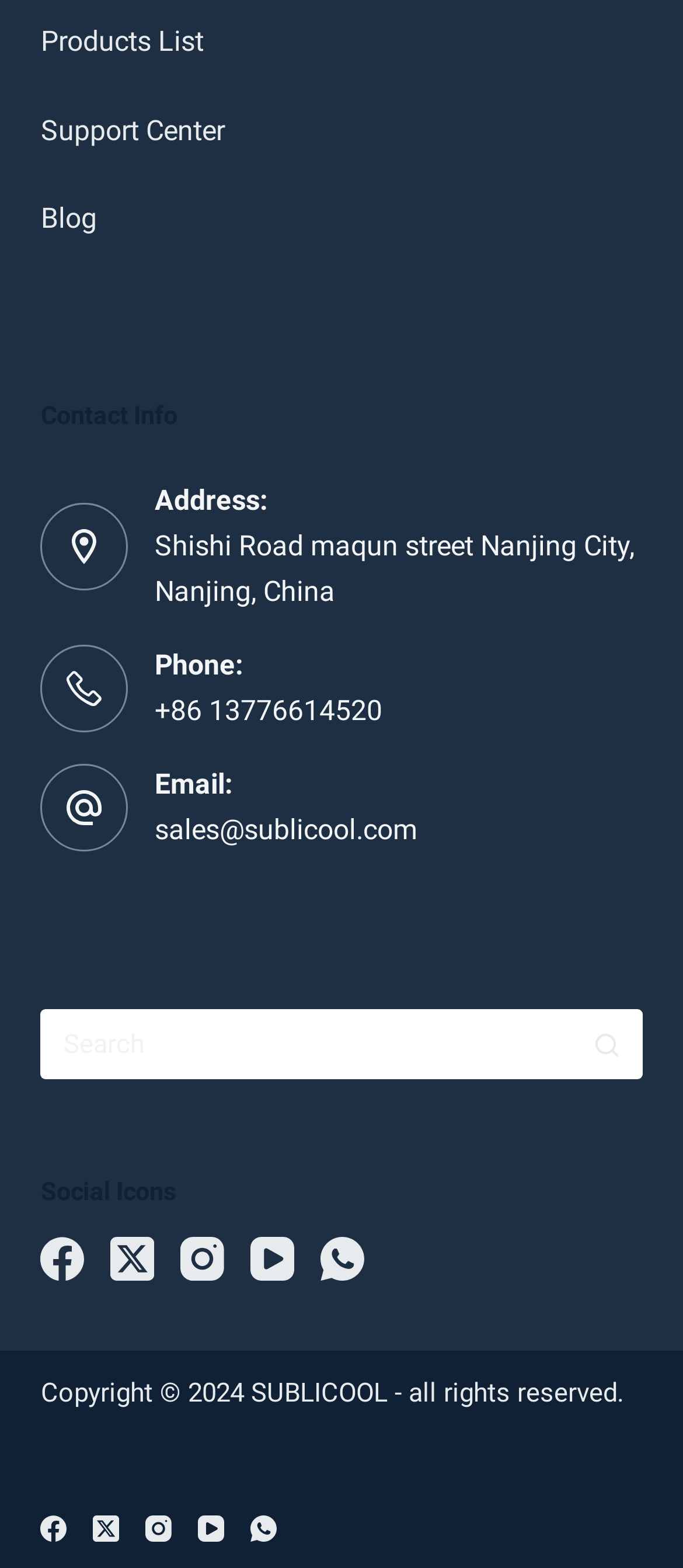Find the bounding box coordinates of the element's region that should be clicked in order to follow the given instruction: "Visit Facebook page". The coordinates should consist of four float numbers between 0 and 1, i.e., [left, top, right, bottom].

[0.06, 0.789, 0.124, 0.817]